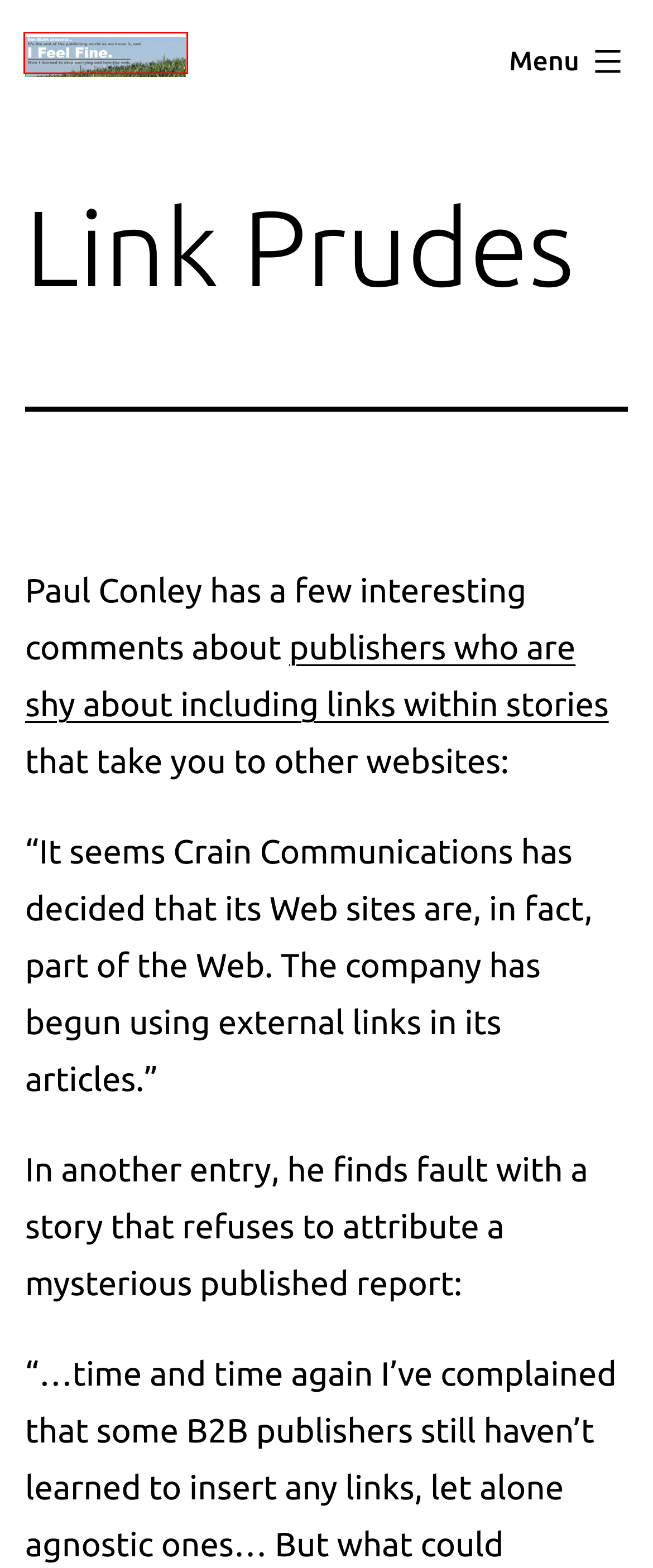Look at the screenshot of a webpage where a red rectangle bounding box is present. Choose the webpage description that best describes the new webpage after clicking the element inside the red bounding box. Here are the candidates:
A. books – Dan Blank: Publishing, Innovation & the Web
B. February 2009 – Dan Blank: Publishing, Innovation & the Web
C. January 2007 – Dan Blank: Publishing, Innovation & the Web
D. Dan Blank: Publishing, Innovation & the Web
E. blogging – Dan Blank: Publishing, Innovation & the Web
F. Publishing – Dan Blank: Publishing, Innovation & the Web
G. January 2008 – Dan Blank: Publishing, Innovation & the Web
H. Uncategorized – Dan Blank: Publishing, Innovation & the Web

D